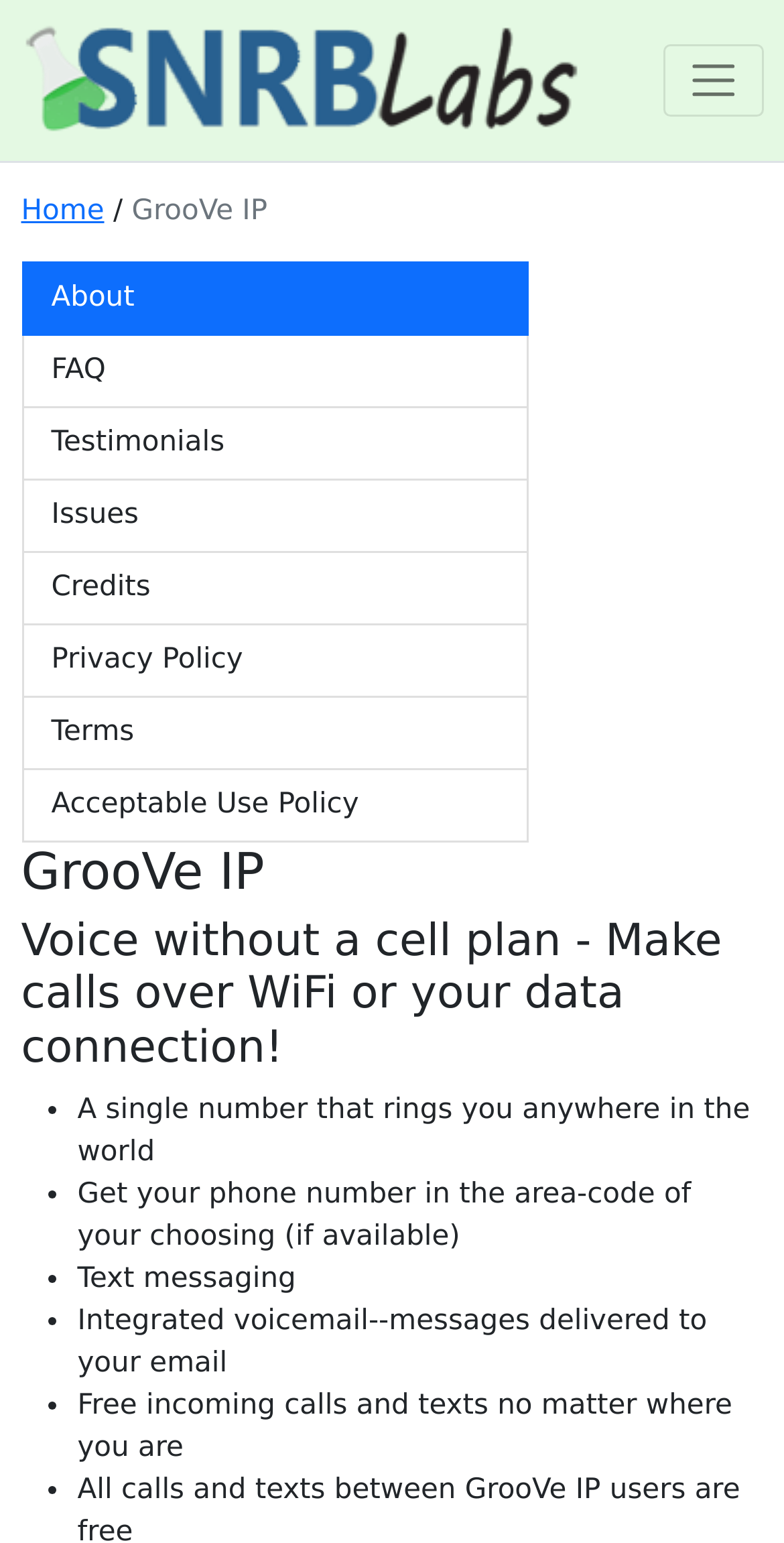Based on the element description alt="SNRB Labs Logo", identify the bounding box coordinates for the UI element. The coordinates should be in the format (top-left x, top-left y, bottom-right x, bottom-right y) and within the 0 to 1 range.

[0.027, 0.009, 0.745, 0.095]